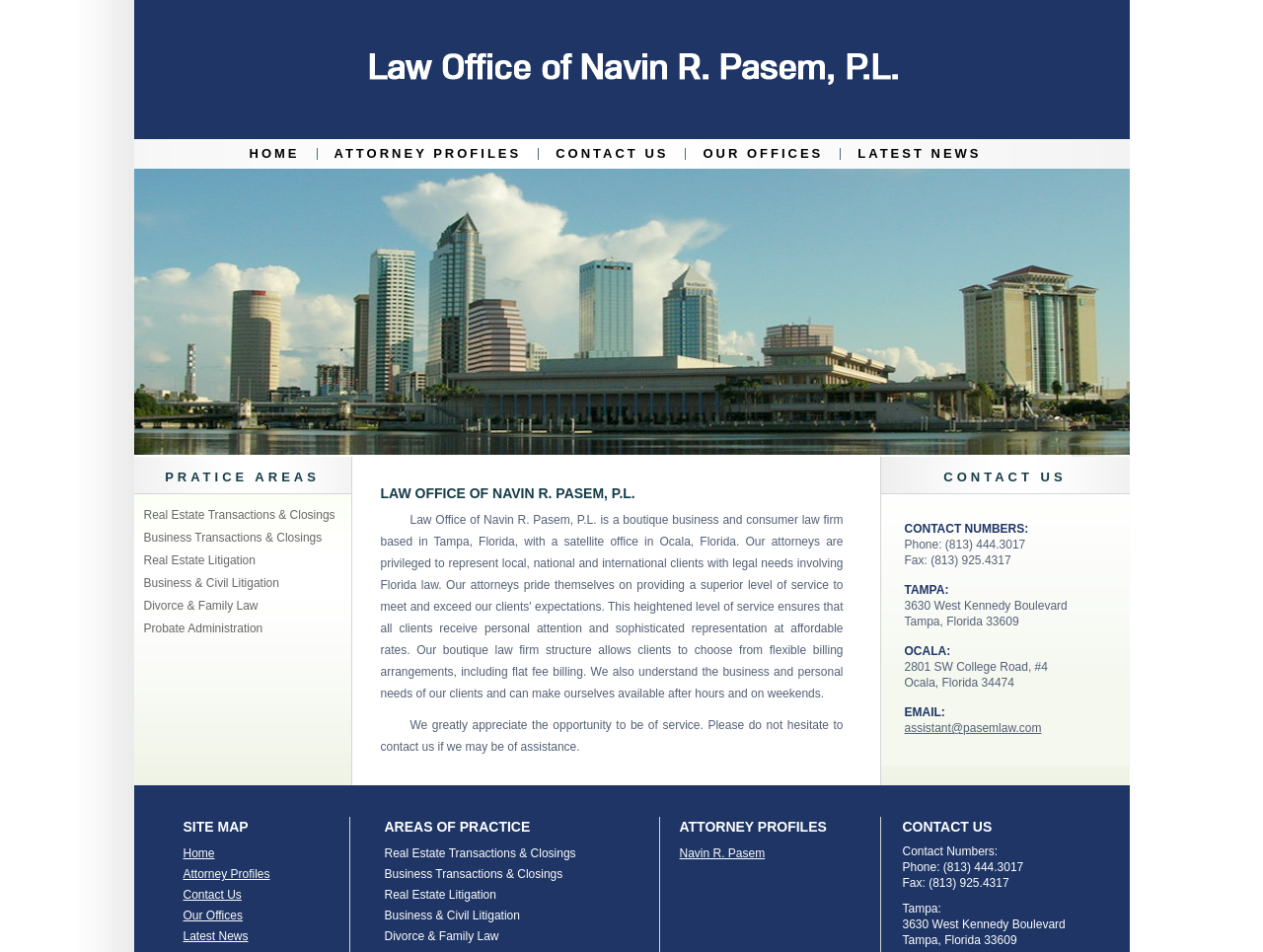Determine the coordinates of the bounding box that should be clicked to complete the instruction: "Click LATEST NEWS". The coordinates should be represented by four float numbers between 0 and 1: [left, top, right, bottom].

[0.679, 0.153, 0.777, 0.169]